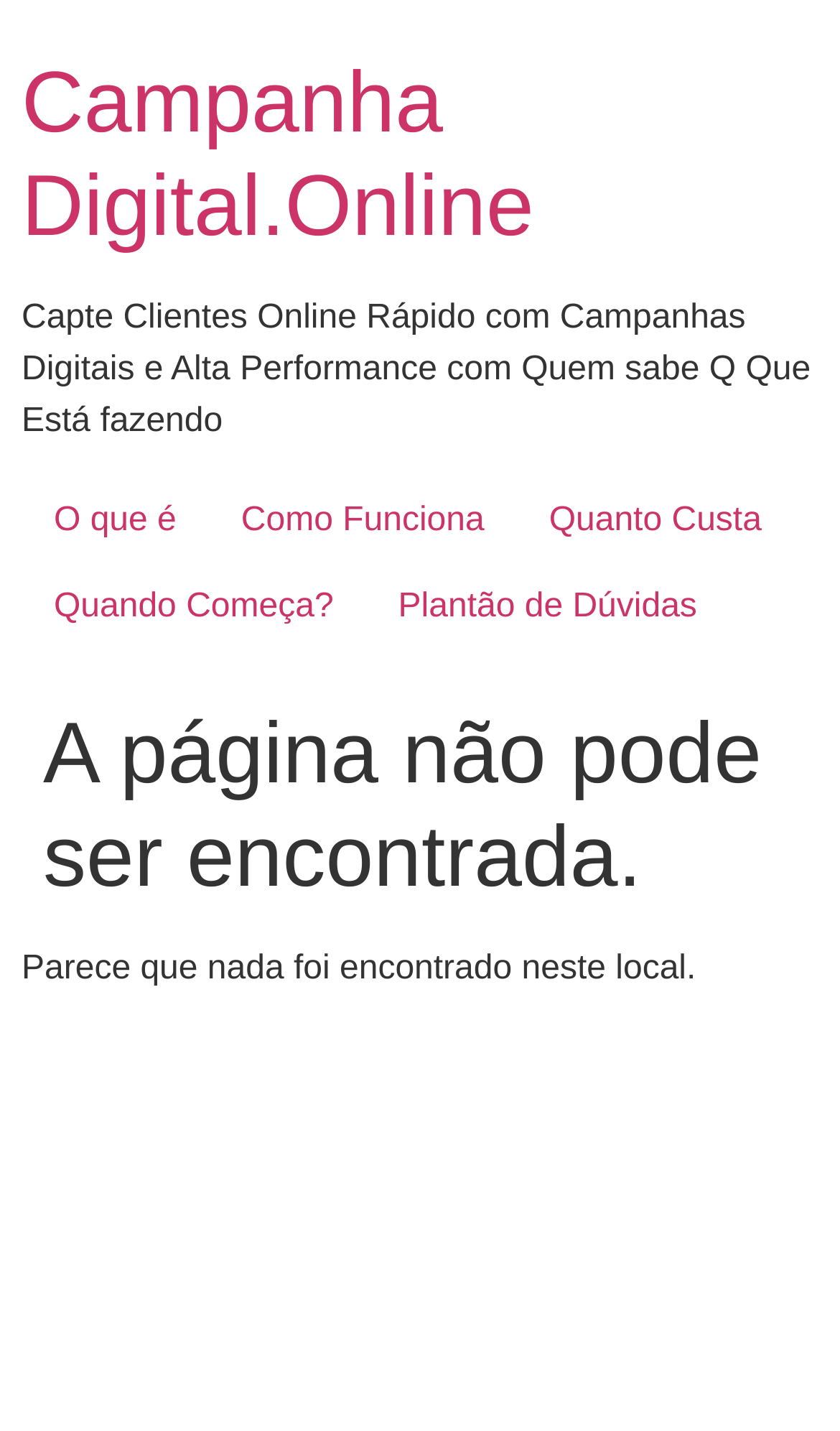Detail the various sections and features of the webpage.

The webpage is about Campanha Digital.Online, a digital campaign platform. At the top, there is a heading with the company name, accompanied by a link to the same. Below this, there is a brief description of the platform, stating that it helps clients capture customers online quickly with high-performance digital campaigns.

Underneath the description, there are four links arranged horizontally, labeled "O que é" (What is it), "Como Funciona" (How it works), "Quanto Custa" (How much it costs), and "Quando Começa?" (When does it start?). These links are followed by another link, "Plantão de Dúvidas" (Doubts Hotline), positioned to the right of the previous links.

Further down, there is a main section with a header that announces "A página não pode ser encontrada" (Page not found). Below this header, a static text explains that nothing was found at this location.